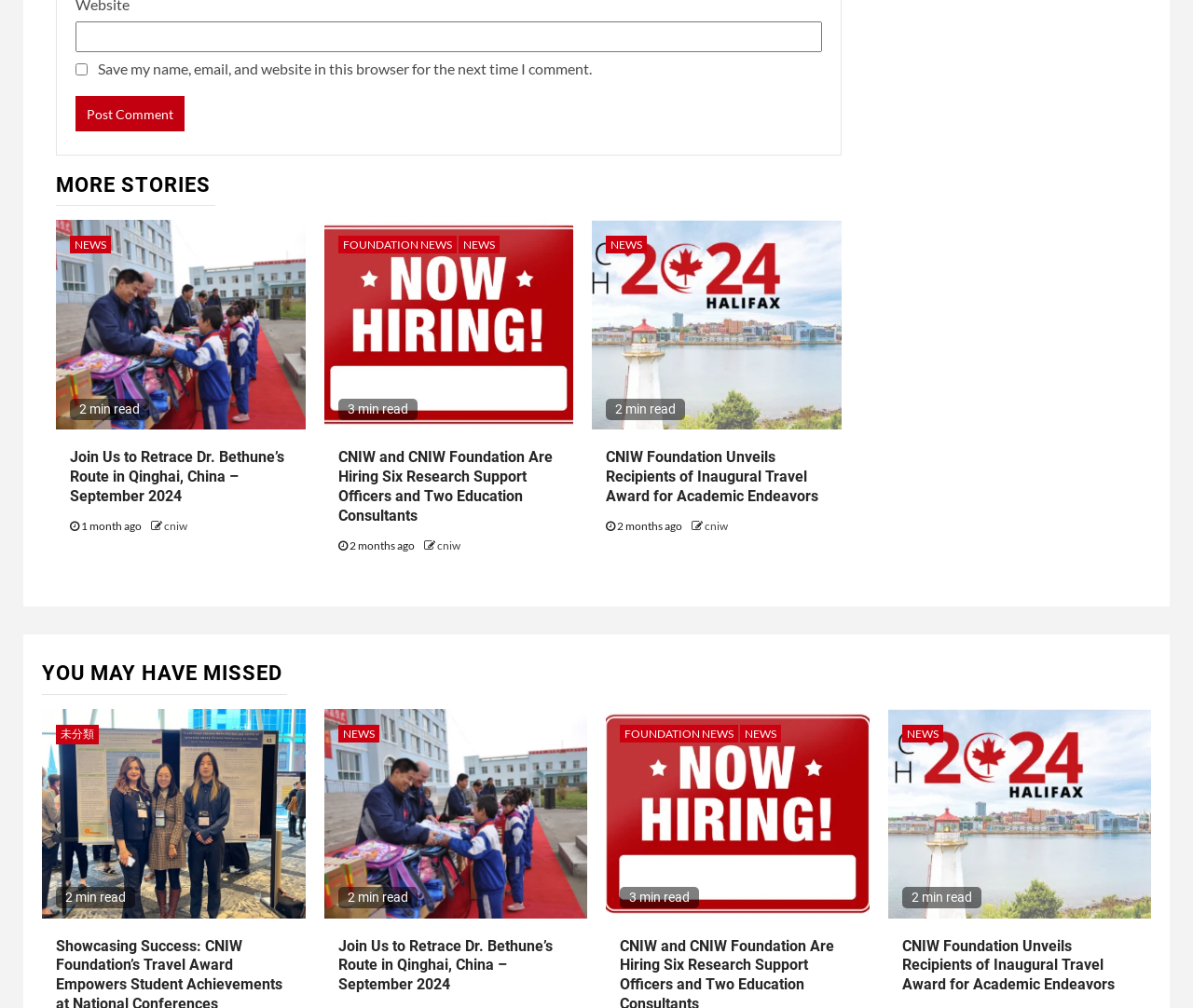What is the topic of the section 'MORE STORIES'?
Using the image, provide a concise answer in one word or a short phrase.

NEWS